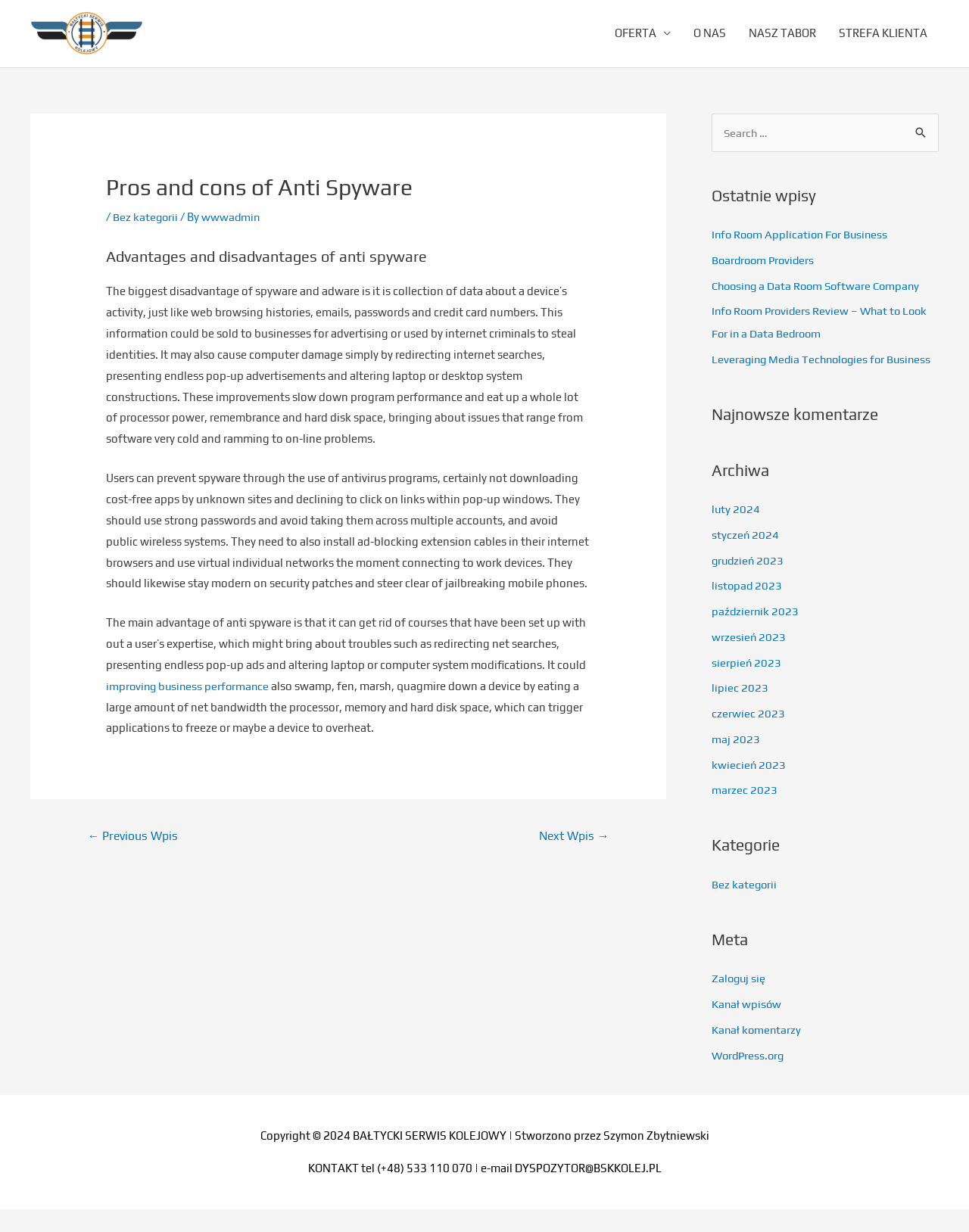Identify the bounding box of the HTML element described as: "parent_node: Search for: value="Search"".

[0.934, 0.092, 0.969, 0.117]